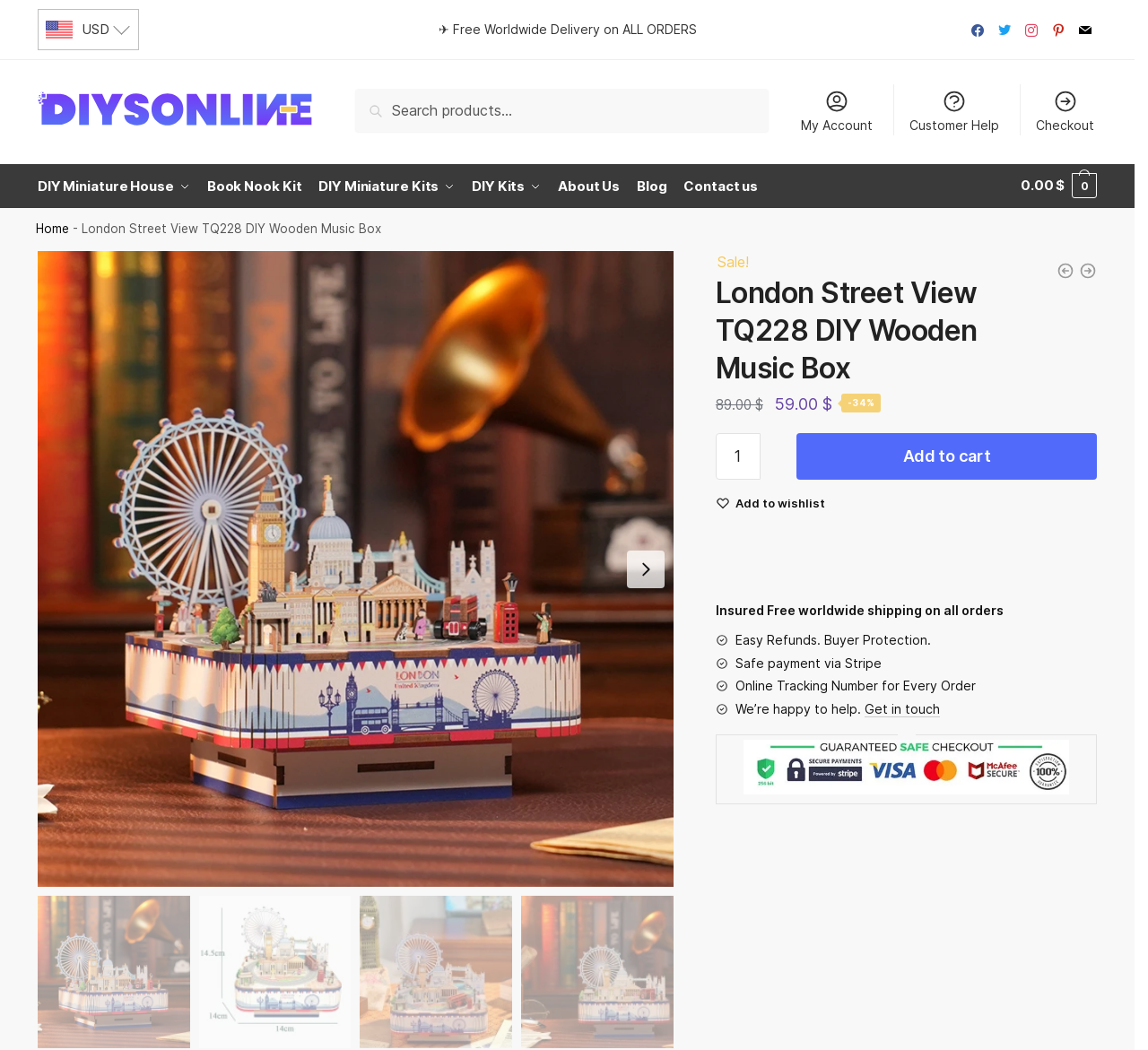What is the discount percentage for the product?
Answer the question with a single word or phrase, referring to the image.

-34%